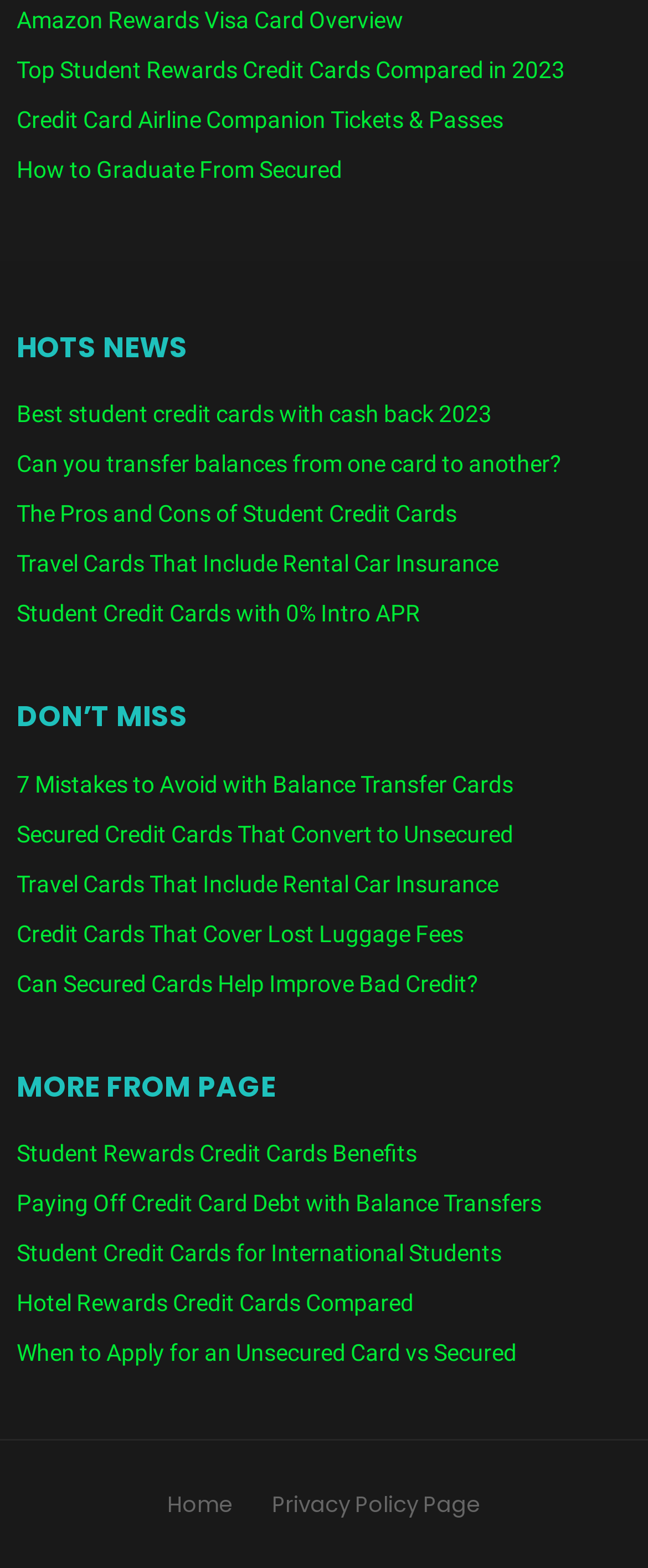Can you specify the bounding box coordinates of the area that needs to be clicked to fulfill the following instruction: "Click the logo"?

None